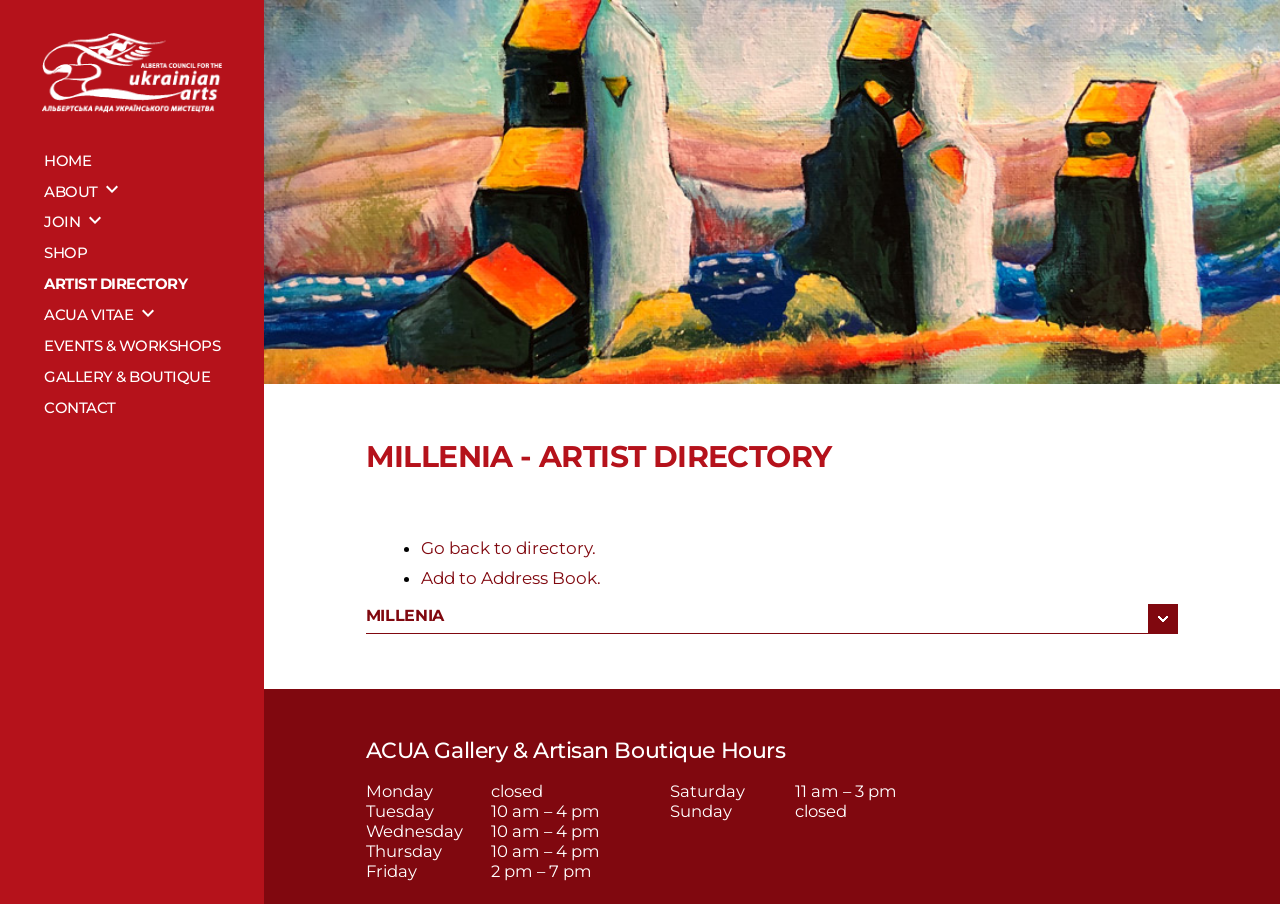Identify the bounding box coordinates of the part that should be clicked to carry out this instruction: "Click the HOME link".

[0.034, 0.168, 0.071, 0.188]